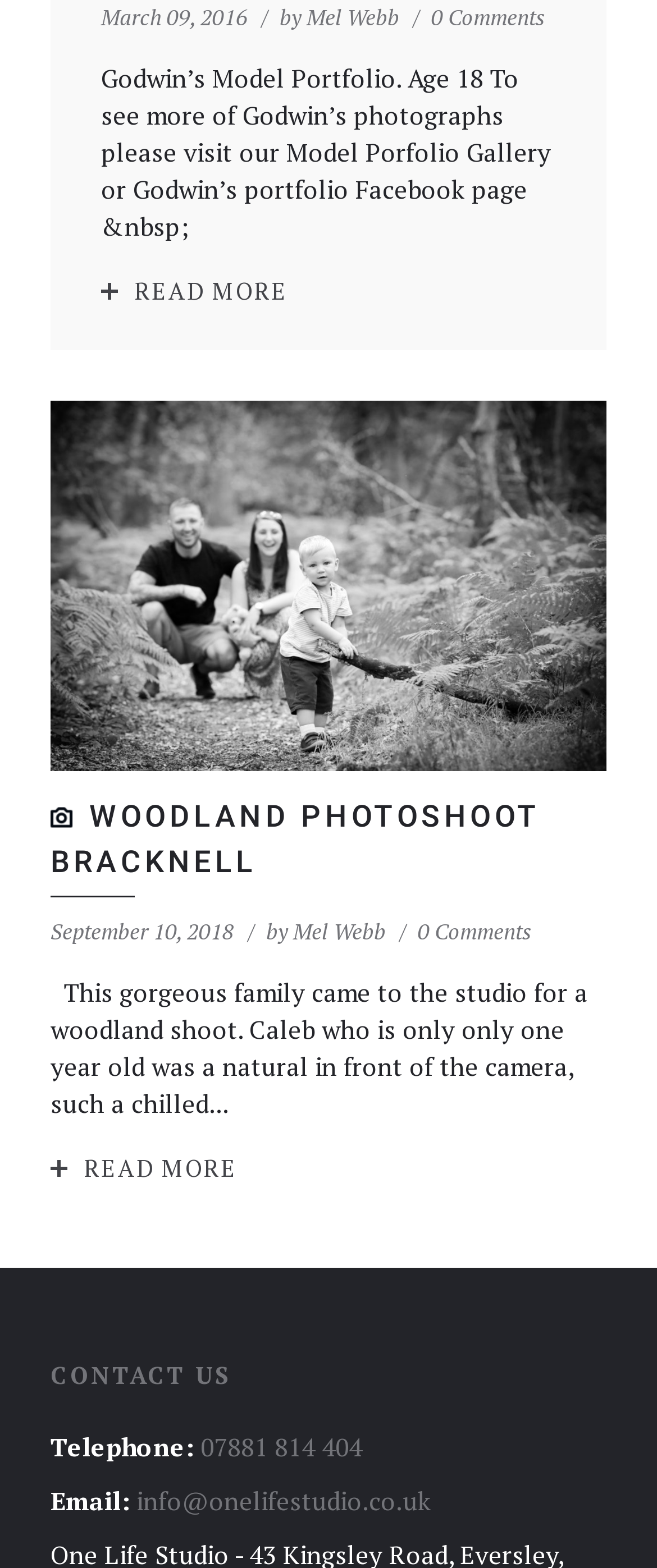Locate the bounding box coordinates of the region to be clicked to comply with the following instruction: "send an email to the studio". The coordinates must be four float numbers between 0 and 1, in the form [left, top, right, bottom].

[0.208, 0.946, 0.656, 0.968]